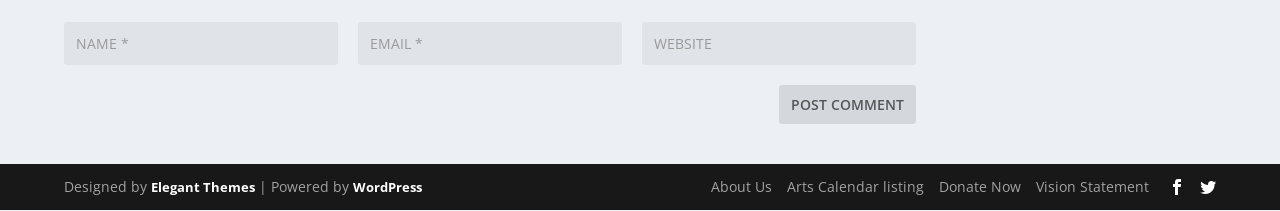Determine the bounding box coordinates for the UI element with the following description: "input value="Email *" aria-describedby="email-notes" name="email"". The coordinates should be four float numbers between 0 and 1, represented as [left, top, right, bottom].

[0.28, 0.108, 0.486, 0.312]